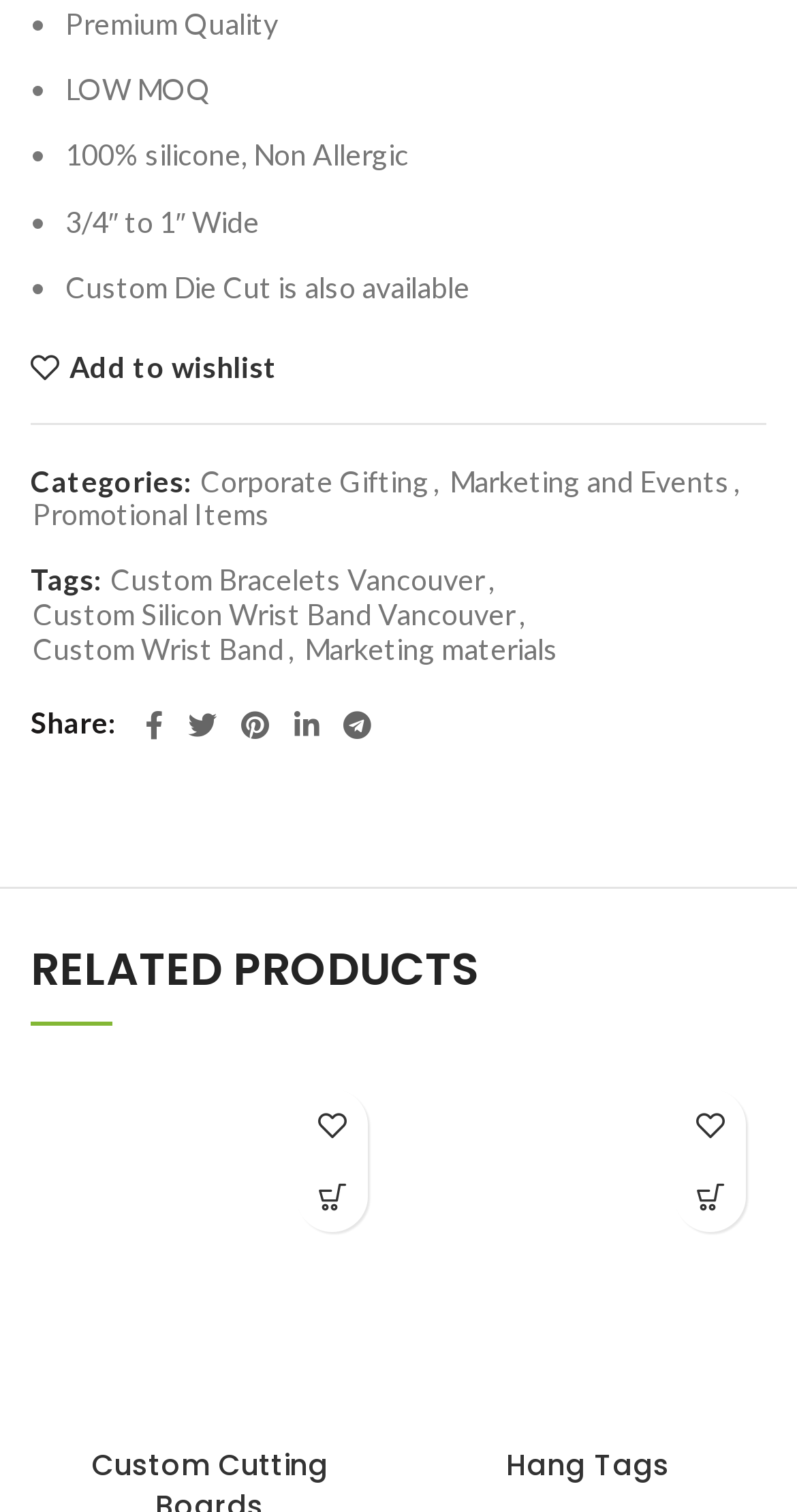Specify the bounding box coordinates of the area to click in order to follow the given instruction: "Read more about Custom Cutting Boards."

[0.372, 0.768, 0.462, 0.815]